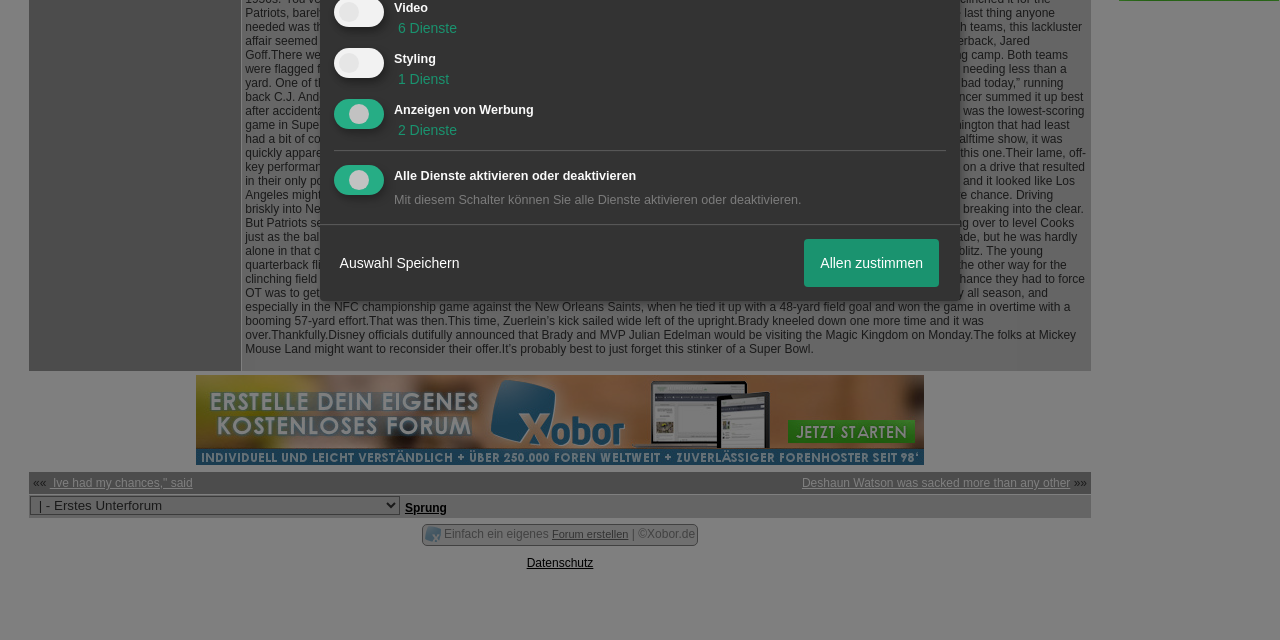Locate the bounding box of the UI element described by: "Allen zustimmen" in the given webpage screenshot.

[0.628, 0.373, 0.734, 0.448]